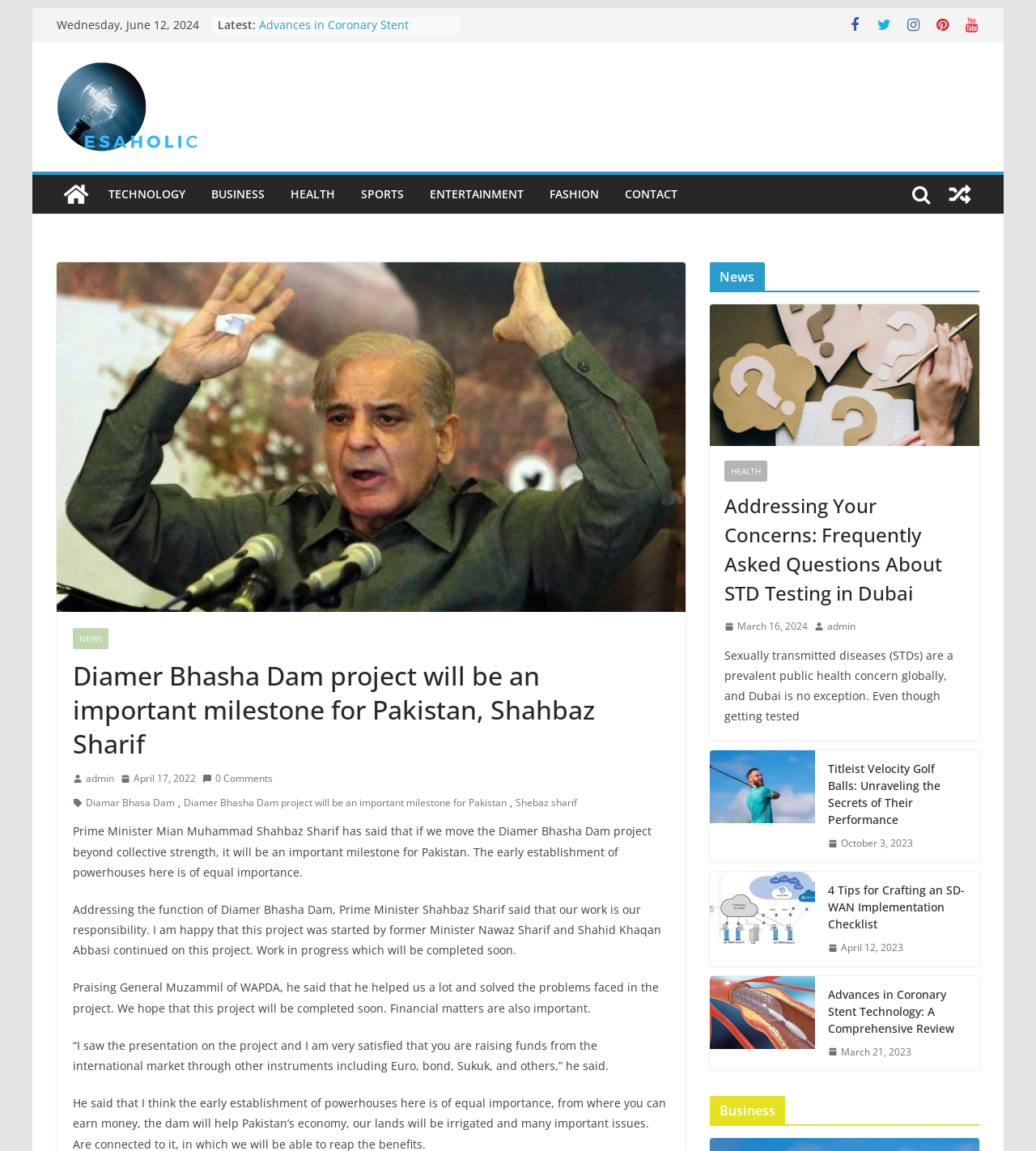Highlight the bounding box coordinates of the element that should be clicked to carry out the following instruction: "Click on the 'Diamer Bhasha Dam project will be an important milestone for Pakistan' link". The coordinates must be given as four float numbers ranging from 0 to 1, i.e., [left, top, right, bottom].

[0.055, 0.228, 0.662, 0.532]